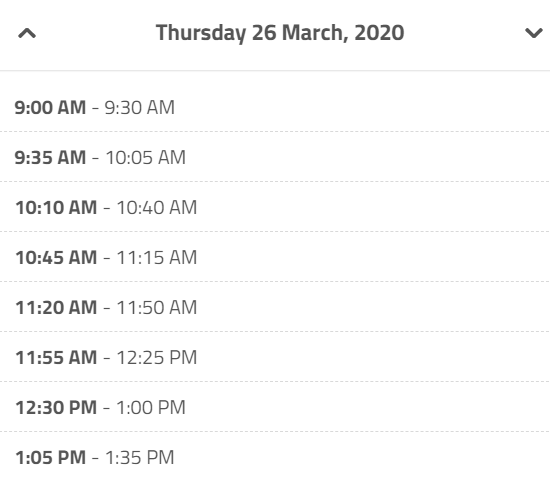How many appointments are scheduled before 12:00 PM?
Refer to the image and give a detailed answer to the question.

Counting the appointments before 12:00 PM, we have 9:00 AM, 9:35 AM, 10:10 AM, 10:45 AM, 11:20 AM, and the sixth appointment is at 11:55 AM, which is before noon.